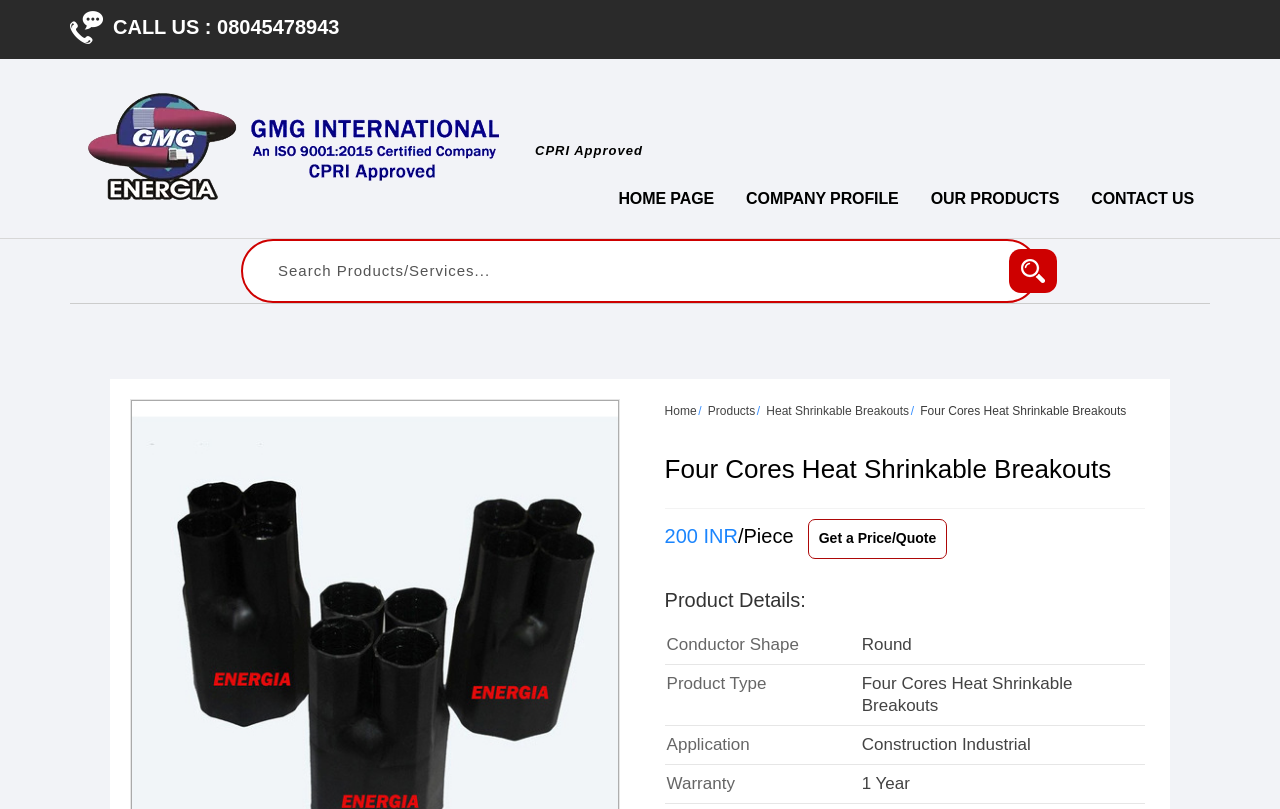Please extract the primary headline from the webpage.

Four Cores Heat Shrinkable Breakouts